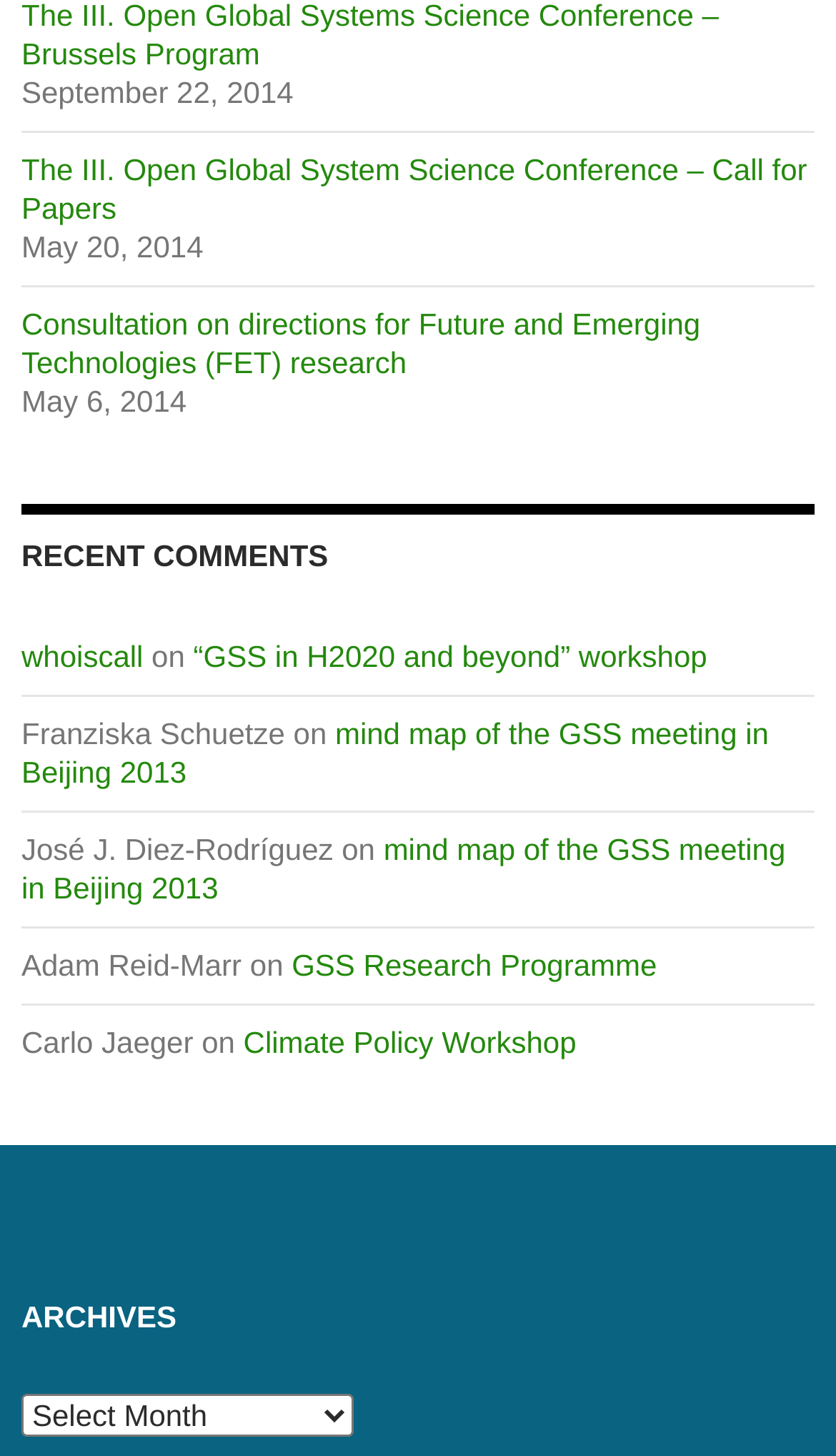Provide the bounding box coordinates of the section that needs to be clicked to accomplish the following instruction: "Read the recent comment from whoiscall."

[0.026, 0.439, 0.171, 0.463]